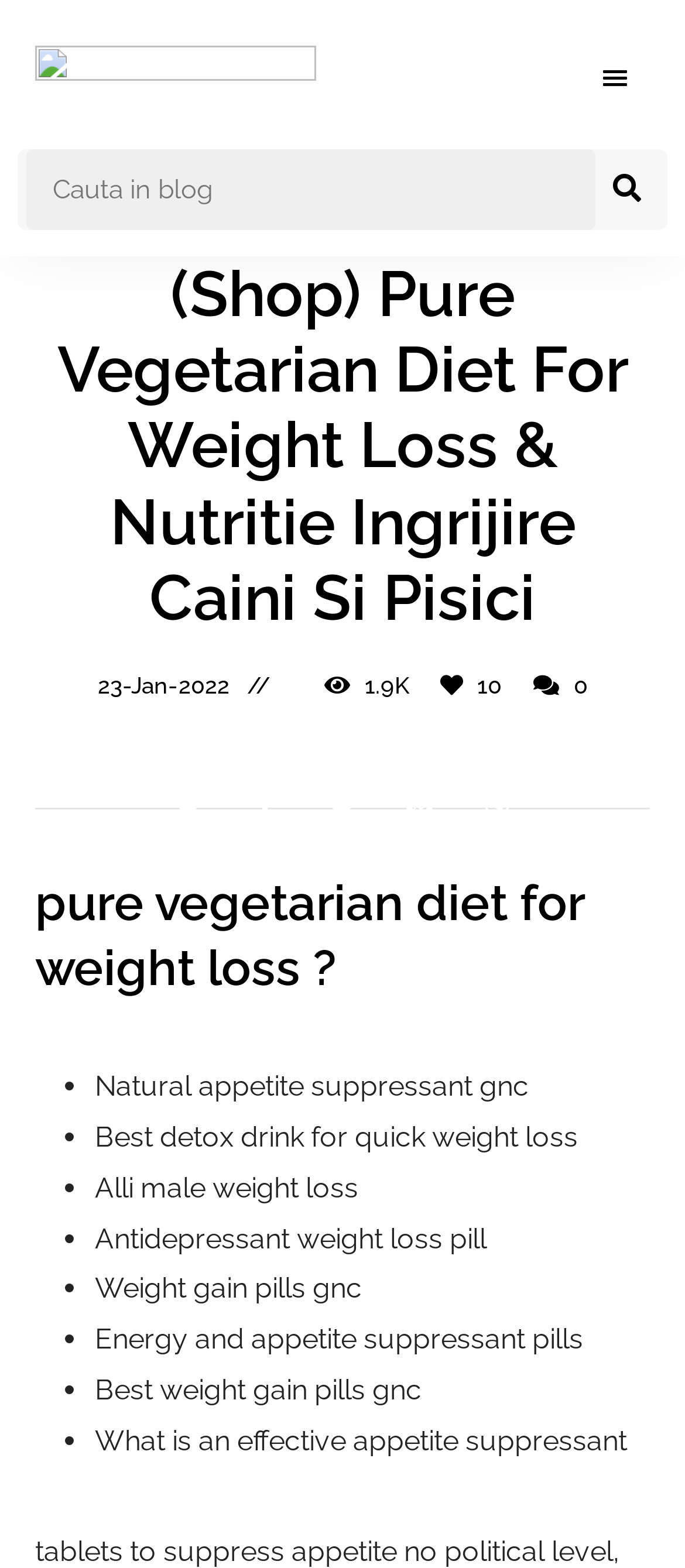What is the last item in the list?
Answer the question with a single word or phrase, referring to the image.

What is an effective appetite suppressant